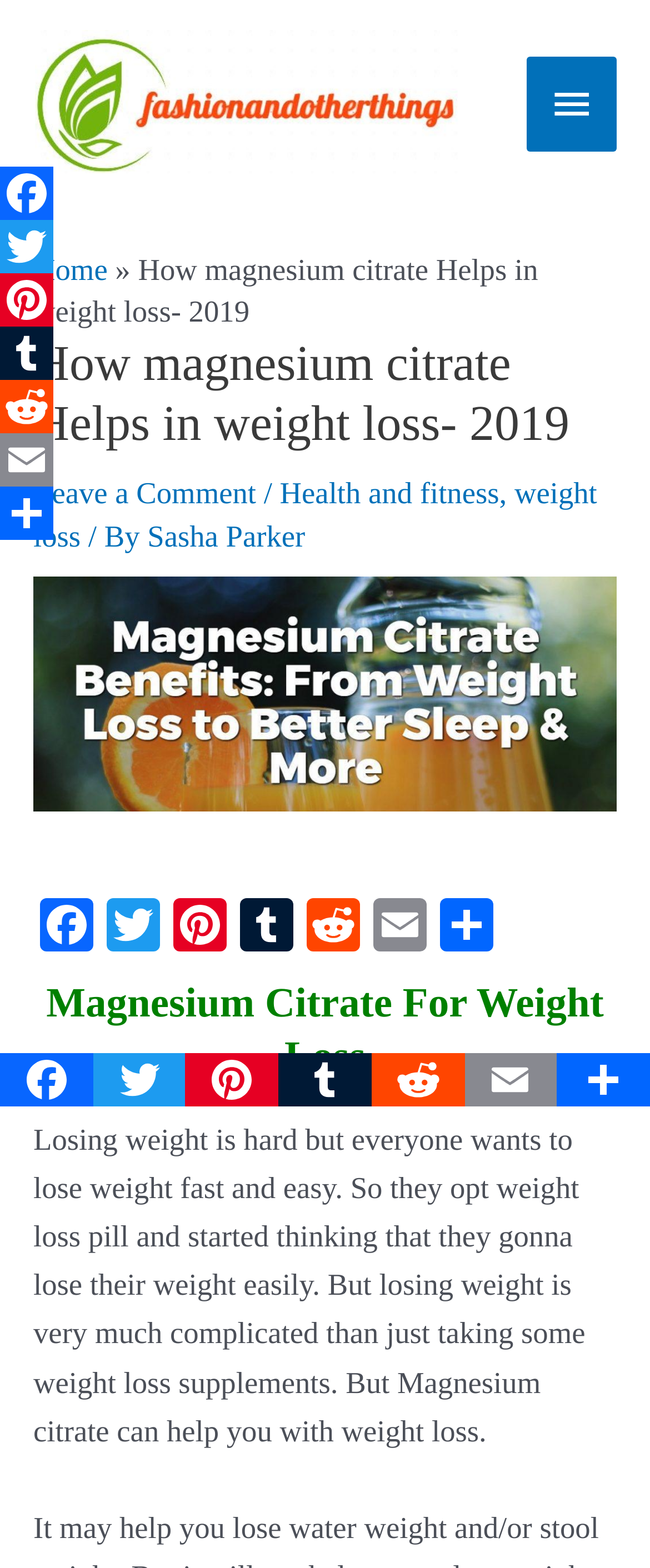Create a full and detailed caption for the entire webpage.

The webpage is about the topic of "Magnesium Citrate for Weight Loss". At the top, there is a header with the title "How magnesium citrate Helps in weight loss- 2019" and a link to "Fashionandotherthings" with an accompanying image. Below this, there is a main menu button with a dropdown list of links, including "Home", "Leave a Comment", and categories like "Health and fitness" and "weight loss". 

To the right of the main menu button, there are social media links to Facebook, Twitter, Pinterest, Tumblr, Reddit, and Email, each with an accompanying image. These links are repeated at the bottom of the page.

The main content of the page starts with a heading "Magnesium Citrate For Weight Loss" followed by a paragraph of text that discusses the challenges of losing weight and how Magnesium citrate can help. Above this text, there is an image related to "Magnesium Citrate Weight Loss".

There are a total of 7 social media links with images, repeated at the top and bottom of the page. The overall layout is organized, with clear headings and concise text.